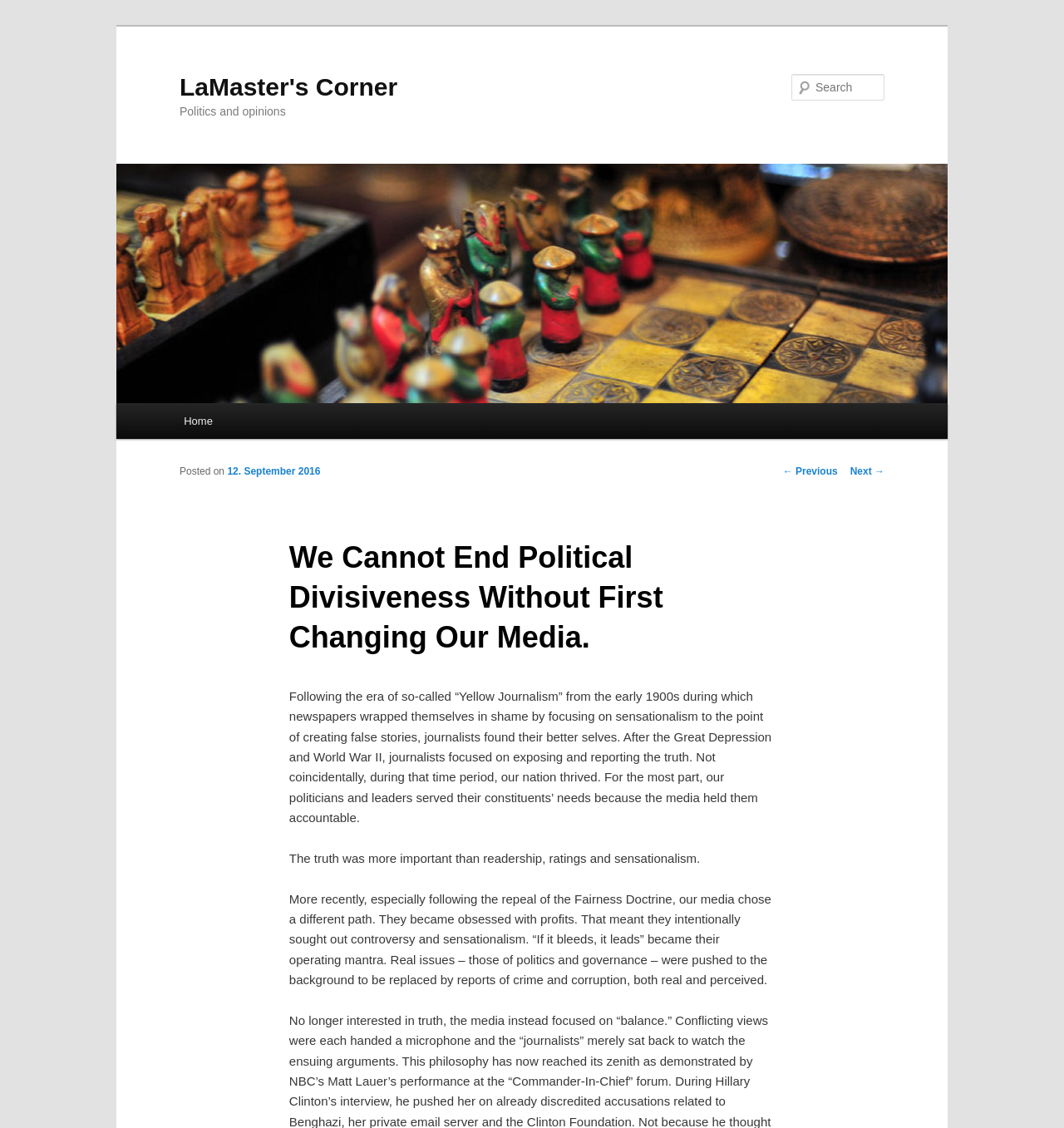Carefully examine the image and provide an in-depth answer to the question: What is the focus of journalists during the Great Depression and World War II?

I determined the answer by reading the static text element that describes the era of journalism during the Great Depression and World War II, which states that journalists focused on exposing and reporting the truth.